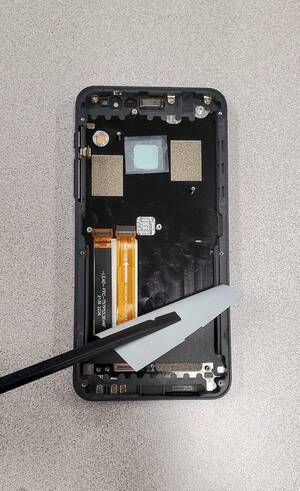Elaborate on all the key elements and details present in the image.

This image showcases the interior of a smartphone, likely during a disassembly process for maintenance or repair. The back cover of the device has been removed, revealing various components including the camera module, battery connections, and circuit board details. A plastic opening tool is positioned near one of the edges, suggesting that it is being used to carefully pry apart adhesive or components. The visible internal elements display a clean layout with metallic and circuit elements, indicative of modern smartphone engineering. This visual demonstrates the initial steps in replacing the screen of the Librem 5, as part of a guide to assist users in performing repairs or upgrades on their devices.